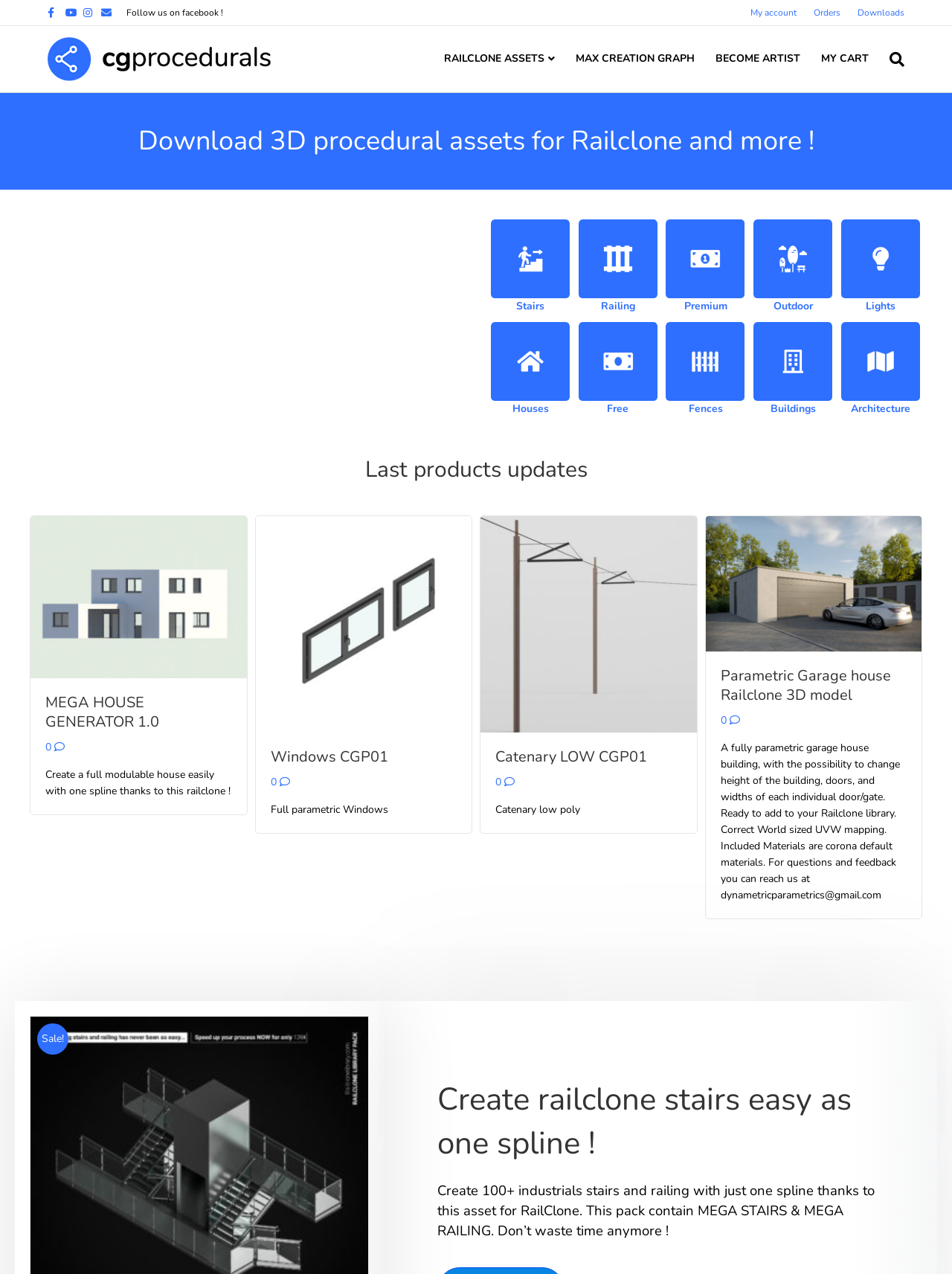Identify the bounding box coordinates of the clickable region required to complete the instruction: "Explore Black Friday Sale". The coordinates should be given as four float numbers within the range of 0 and 1, i.e., [left, top, right, bottom].

[0.066, 0.193, 0.395, 0.231]